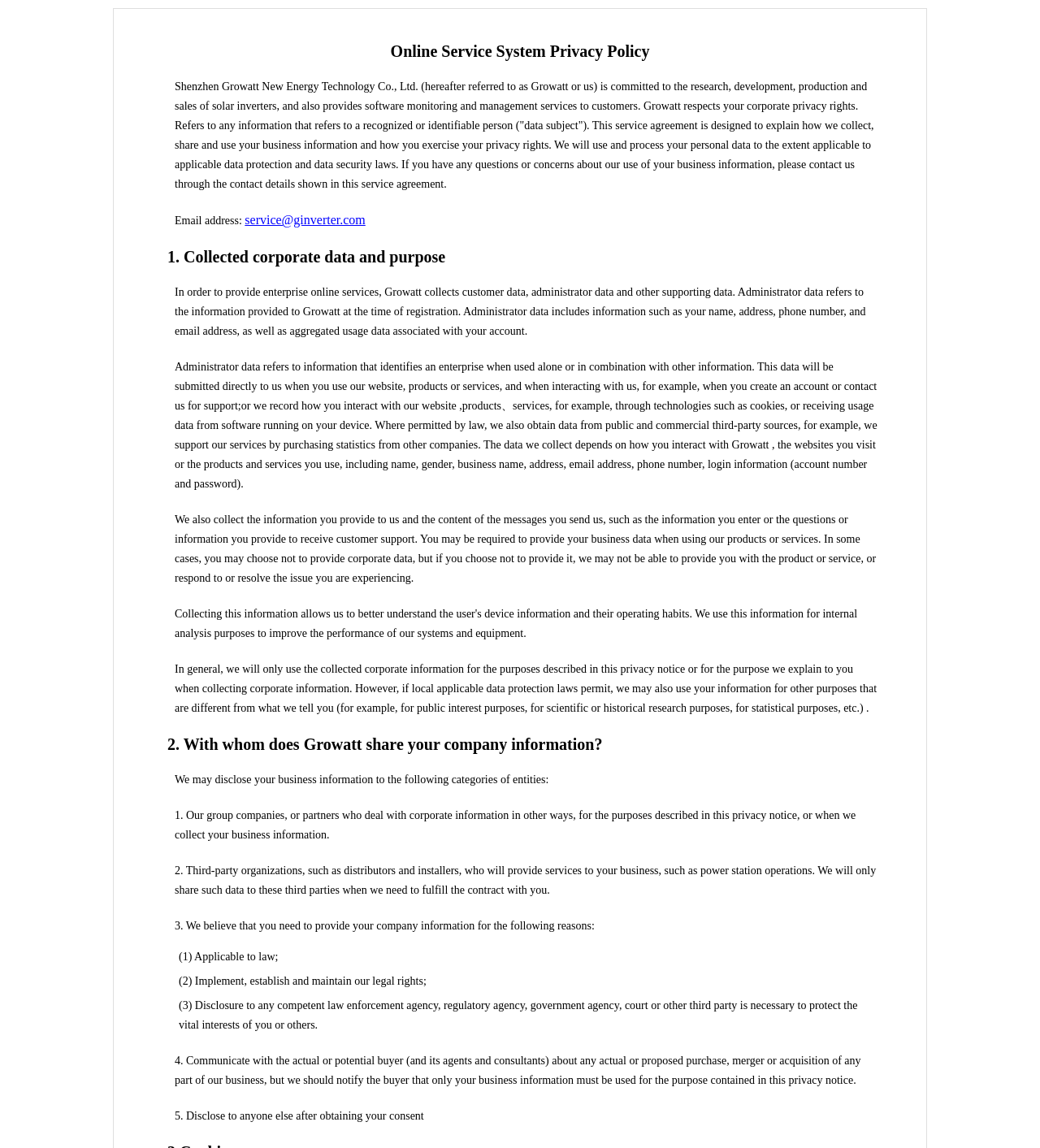How does Growatt obtain administrator data?
Using the visual information from the image, give a one-word or short-phrase answer.

Directly from customers and through technologies such as cookies